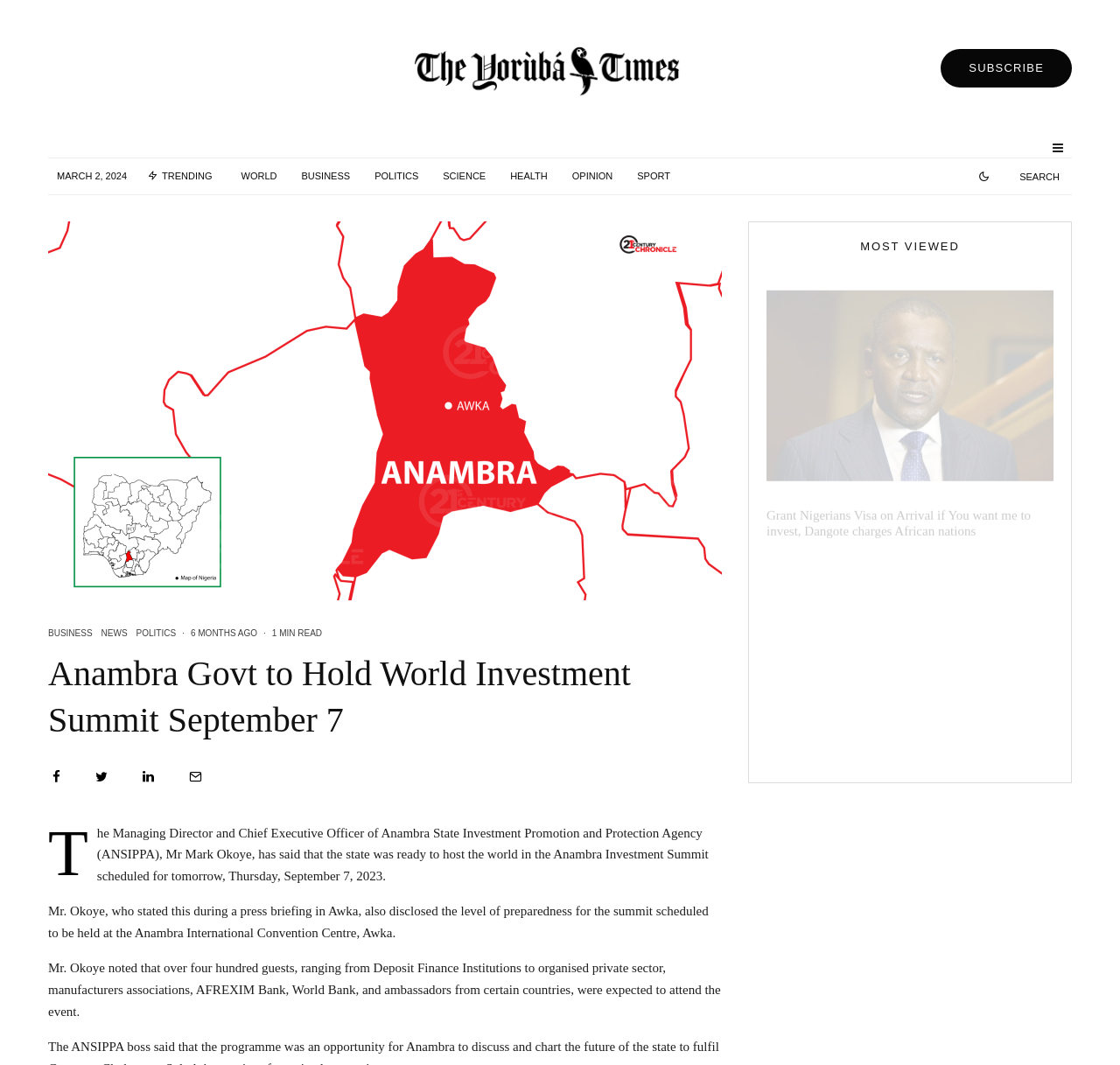Provide an in-depth caption for the webpage.

The webpage appears to be a news article page from The Yoruba Times. At the top, there is a navigation bar with several links, including "SUBSCRIBE" and a search icon. Below the navigation bar, there is a date "MARCH 2, 2024" and a row of links to different categories such as "WORLD", "BUSINESS", "POLITICS", and "SPORT".

The main article is titled "Anambra Govt to Hold World Investment Summit September 7" and has a brief summary of the article below the title. The article itself is divided into three paragraphs, describing the Anambra State Investment Promotion and Protection Agency's preparation for the investment summit.

On the right side of the page, there is a section labeled "MOST VIEWED" with four article previews, each with a heading and a brief summary. The articles are about various topics, including business, politics, and education.

At the bottom of the page, there is a complementary section with a large advertisement or promotional content.